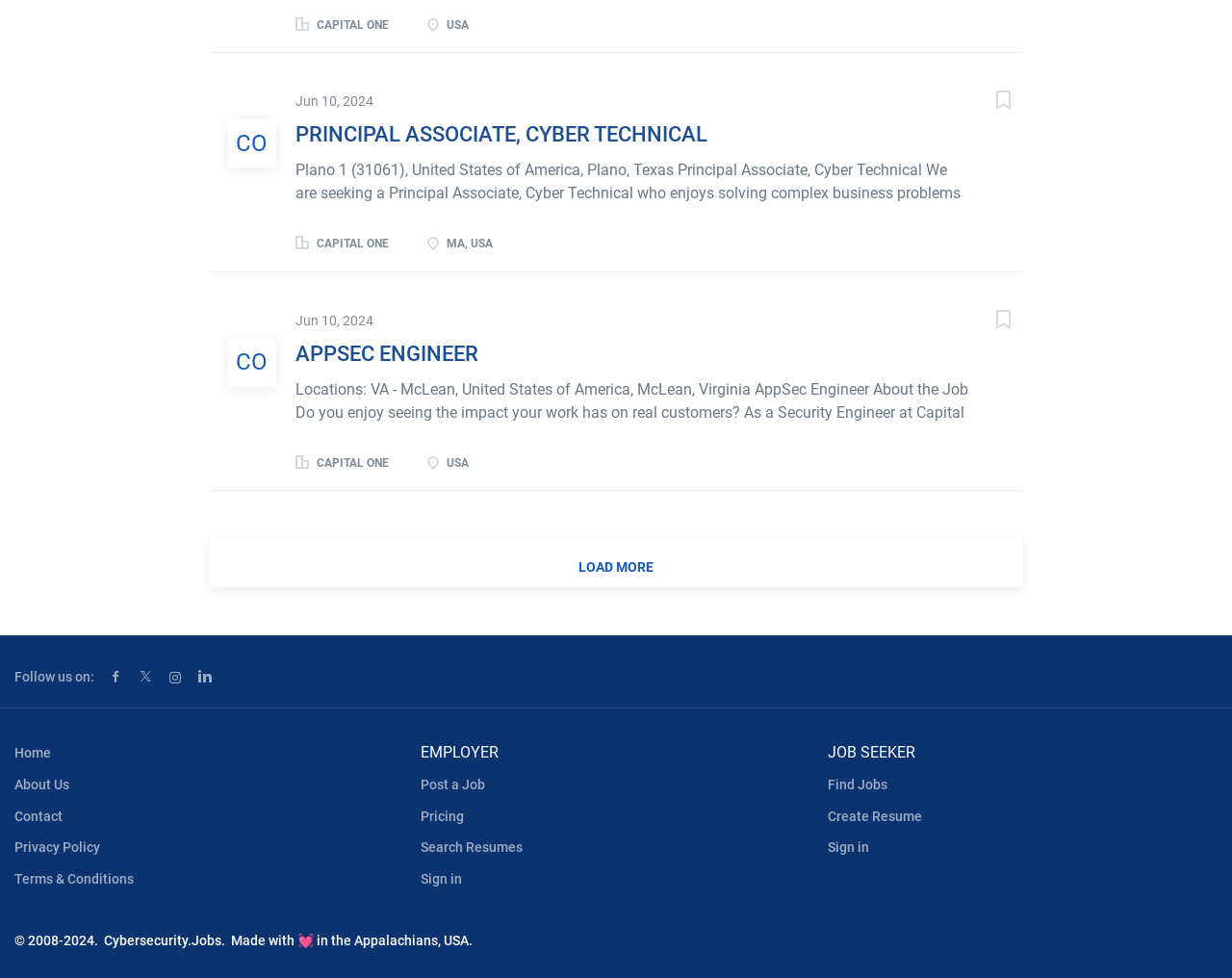Given the element description: "Load more", predict the bounding box coordinates of the UI element it refers to, using four float numbers between 0 and 1, i.e., [left, top, right, bottom].

[0.17, 0.551, 0.83, 0.6]